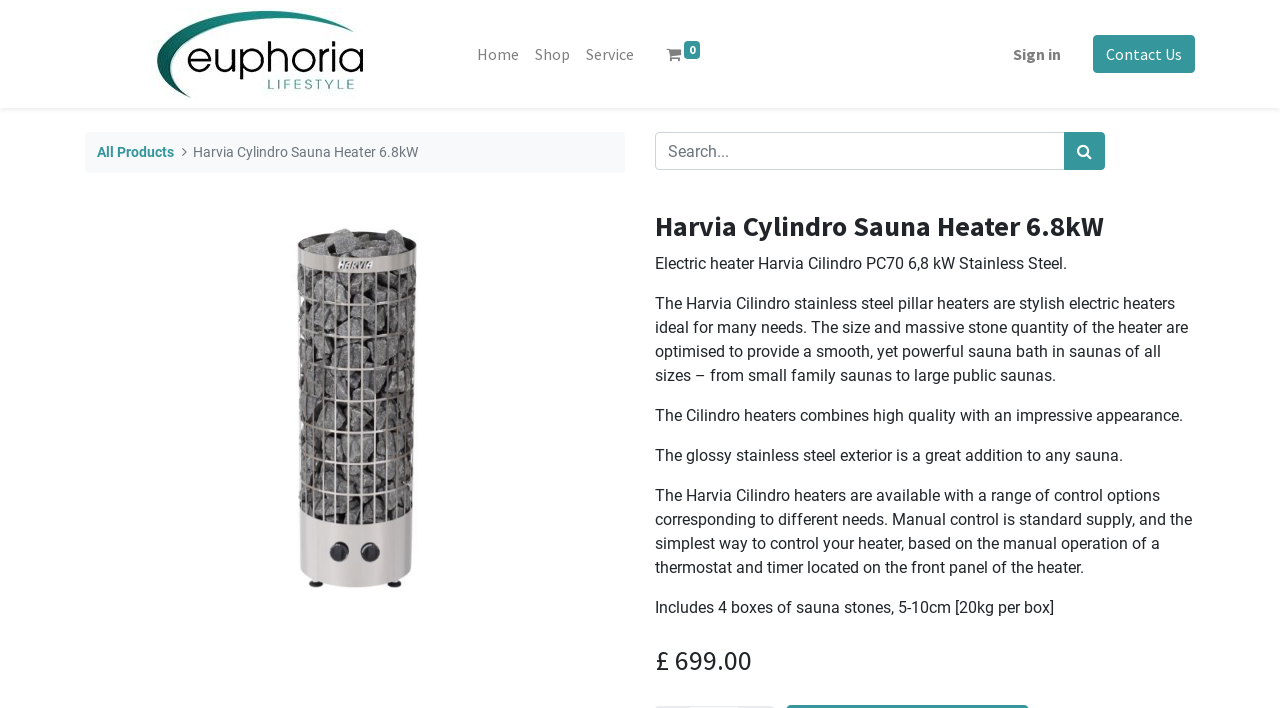Locate the bounding box coordinates of the area where you should click to accomplish the instruction: "Search for a product".

[0.512, 0.186, 0.863, 0.24]